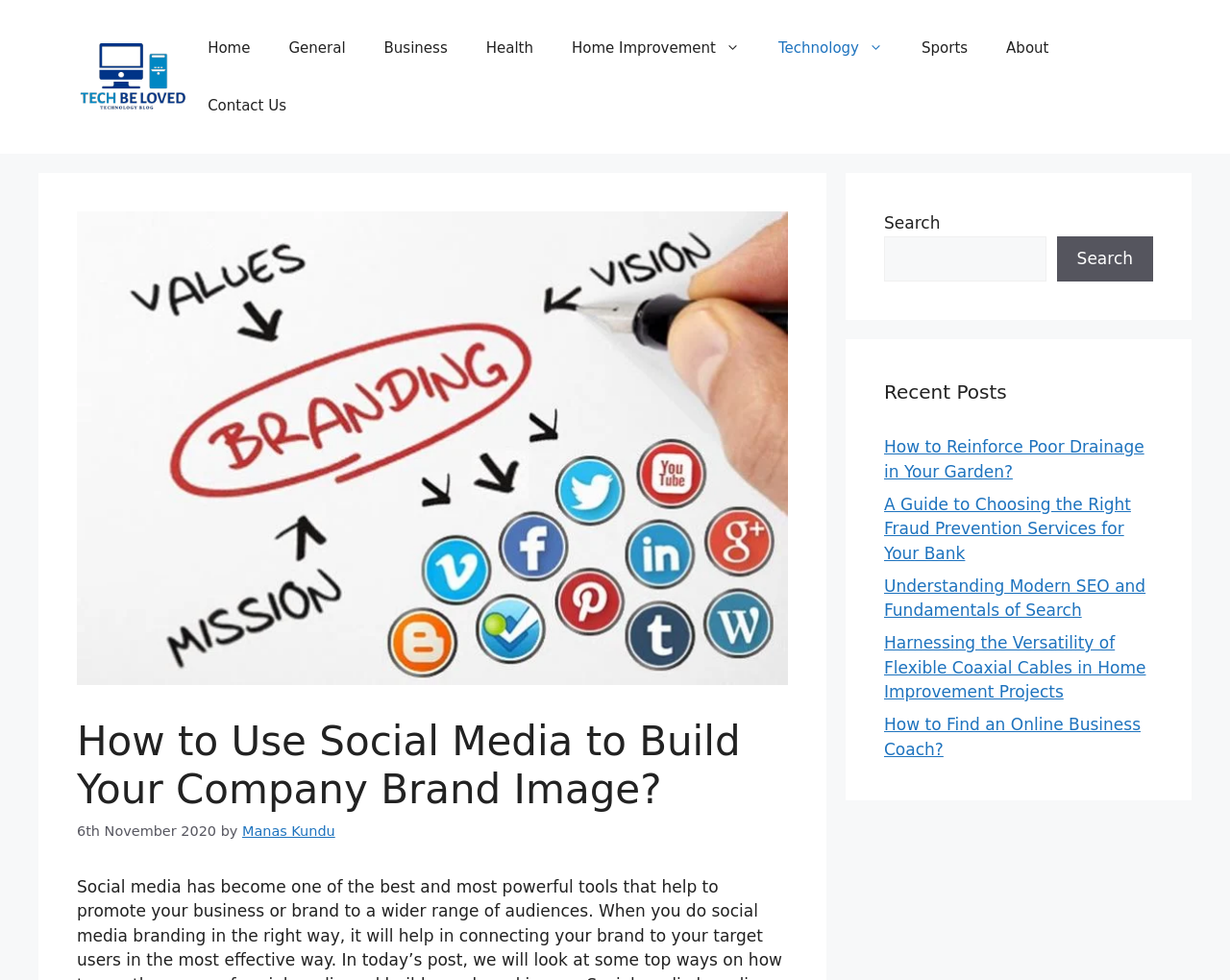Please mark the bounding box coordinates of the area that should be clicked to carry out the instruction: "Search for something".

[0.719, 0.241, 0.851, 0.287]